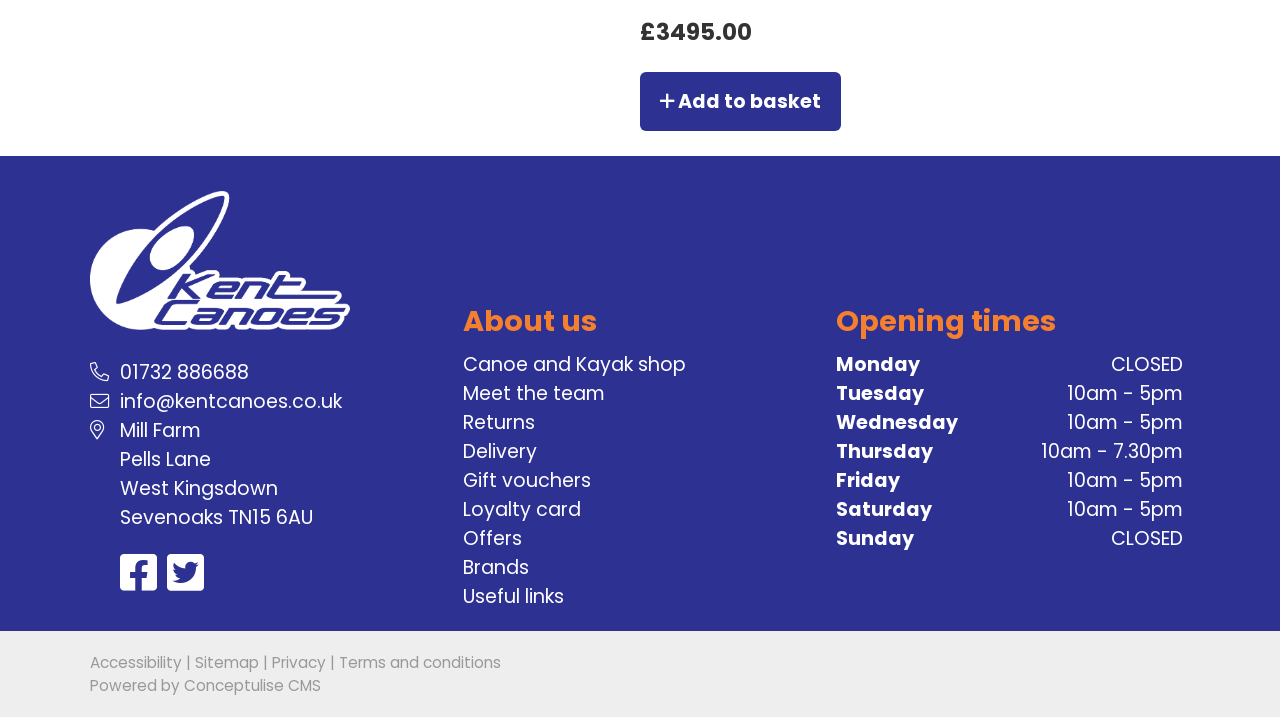What is the phone number of the shop?
Using the image, provide a concise answer in one word or a short phrase.

01732 886688